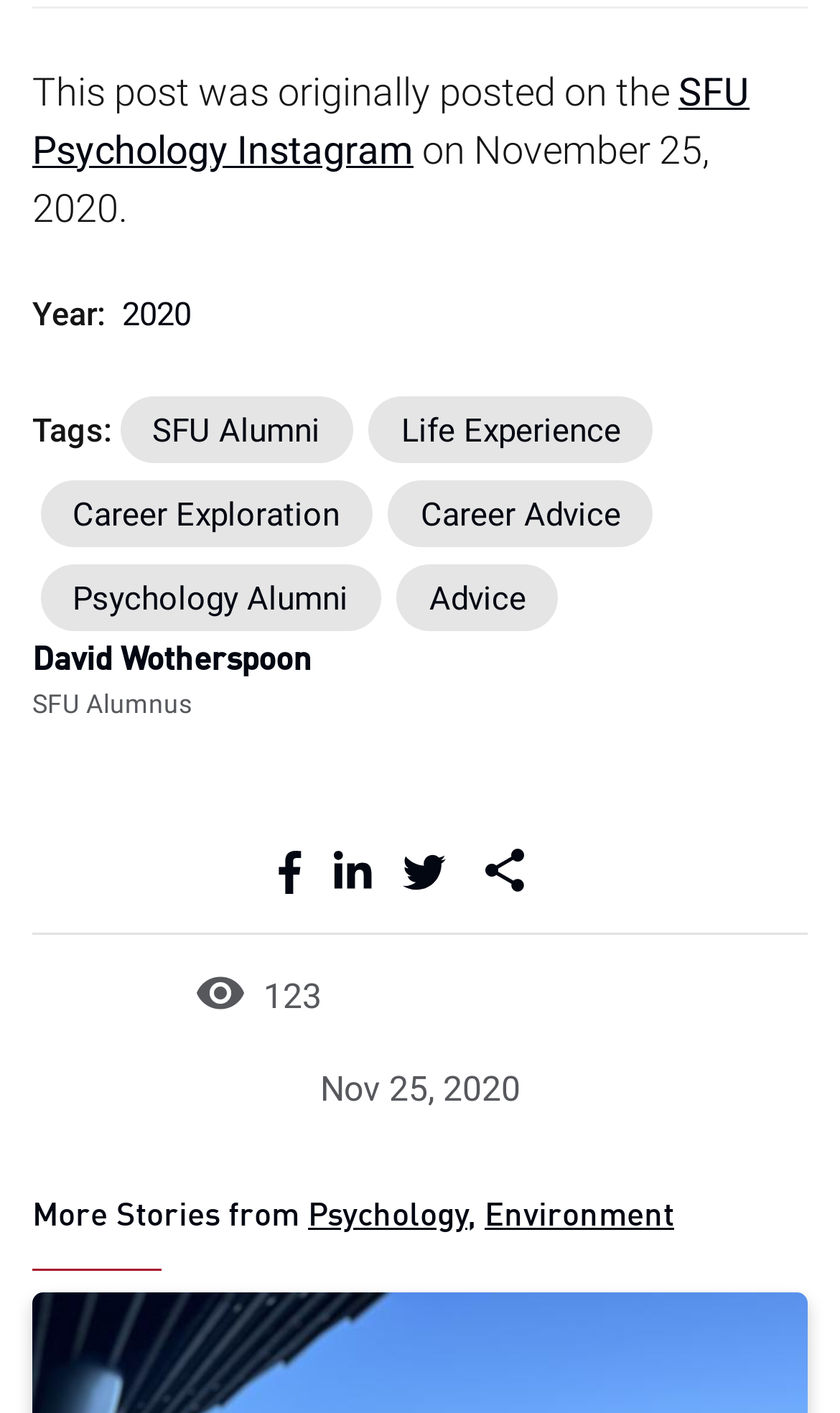Please determine the bounding box coordinates of the area that needs to be clicked to complete this task: 'Select 2020'. The coordinates must be four float numbers between 0 and 1, formatted as [left, top, right, bottom].

[0.145, 0.208, 0.227, 0.236]